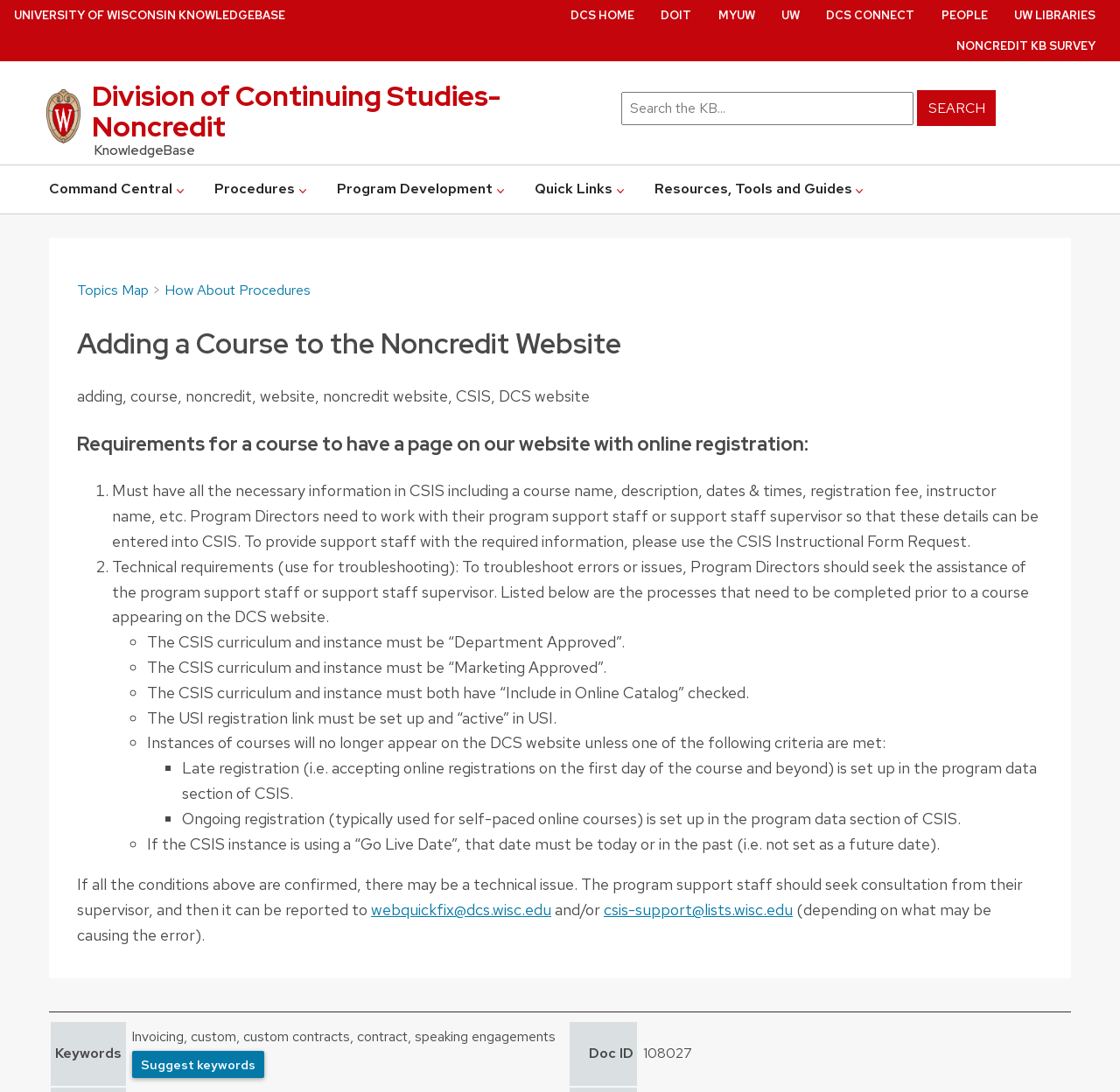What is the purpose of the CSIS Instructional Form Request?
Based on the image, answer the question with as much detail as possible.

I read the text in the article section and found the sentence that mentions the CSIS Instructional Form Request, which is used to provide support staff with the required information.